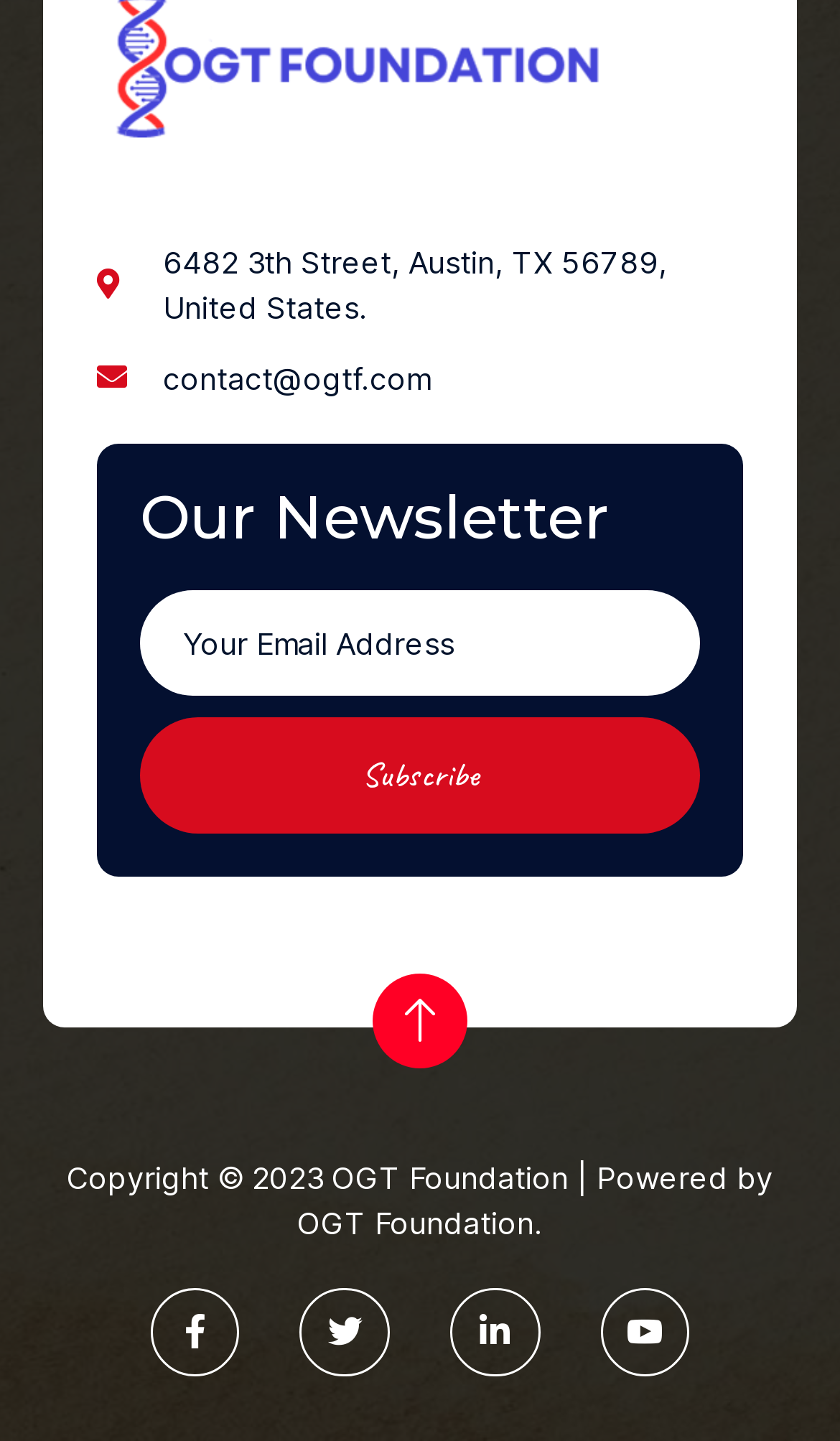Determine the coordinates of the bounding box that should be clicked to complete the instruction: "Enter email address". The coordinates should be represented by four float numbers between 0 and 1: [left, top, right, bottom].

[0.167, 0.409, 0.833, 0.482]